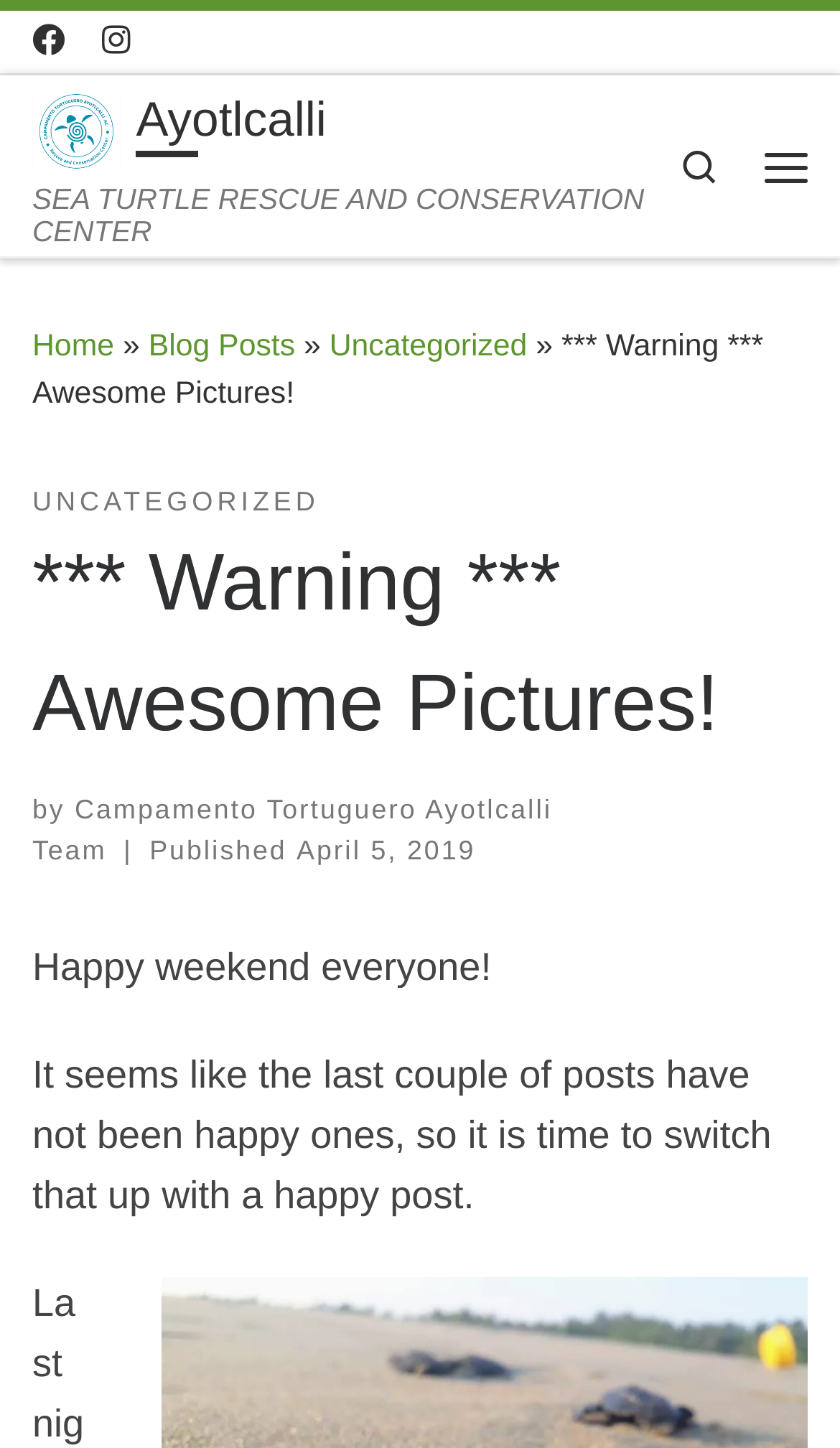What is the name of the team mentioned in the post?
Look at the webpage screenshot and answer the question with a detailed explanation.

I found the answer by looking at the link with the text 'Campamento Tortuguero Ayotlcalli Team' which is adjacent to the text 'by'.